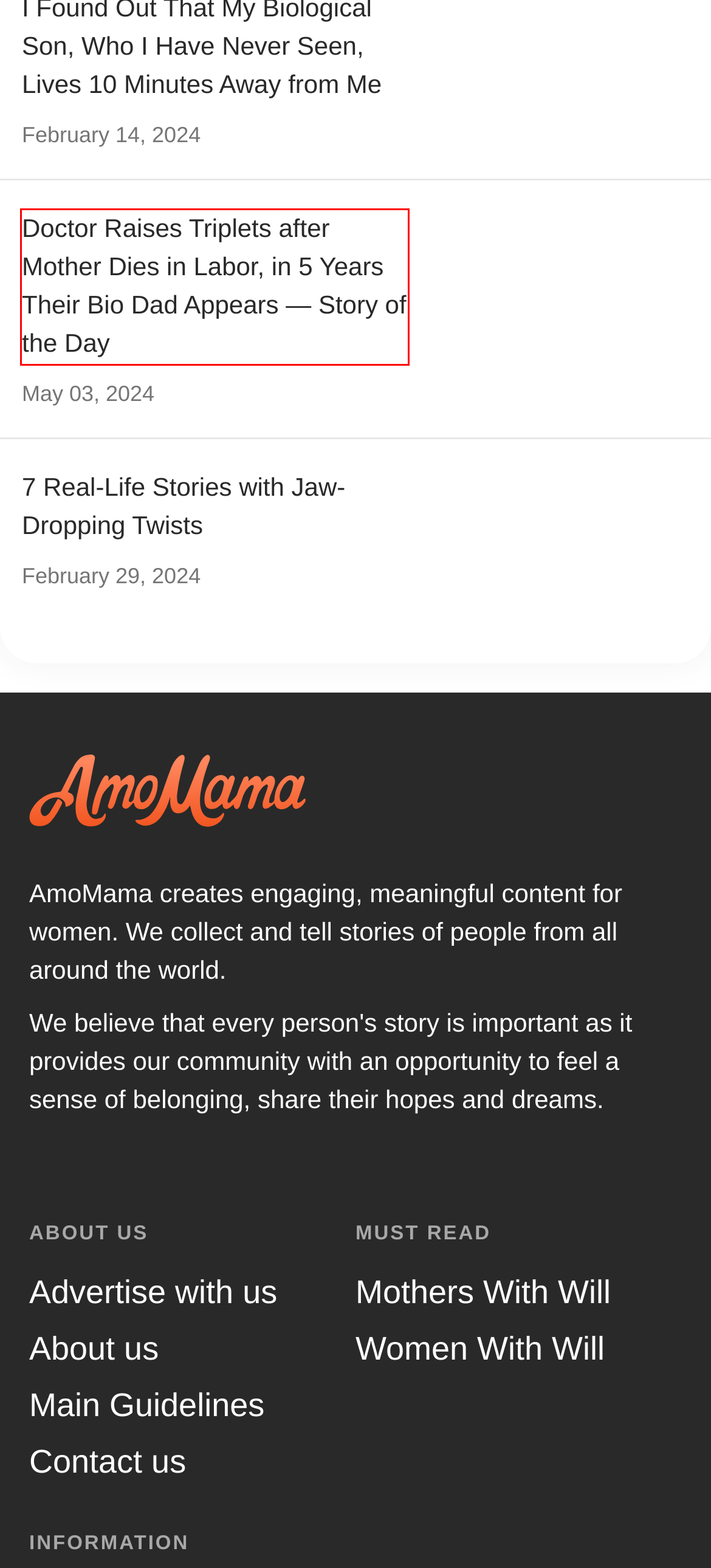With the given screenshot of a webpage, locate the red rectangle bounding box and extract the text content using OCR.

Doctor Raises Triplets after Mother Dies in Labor, in 5 Years Their Bio Dad Appears — Story of the Day